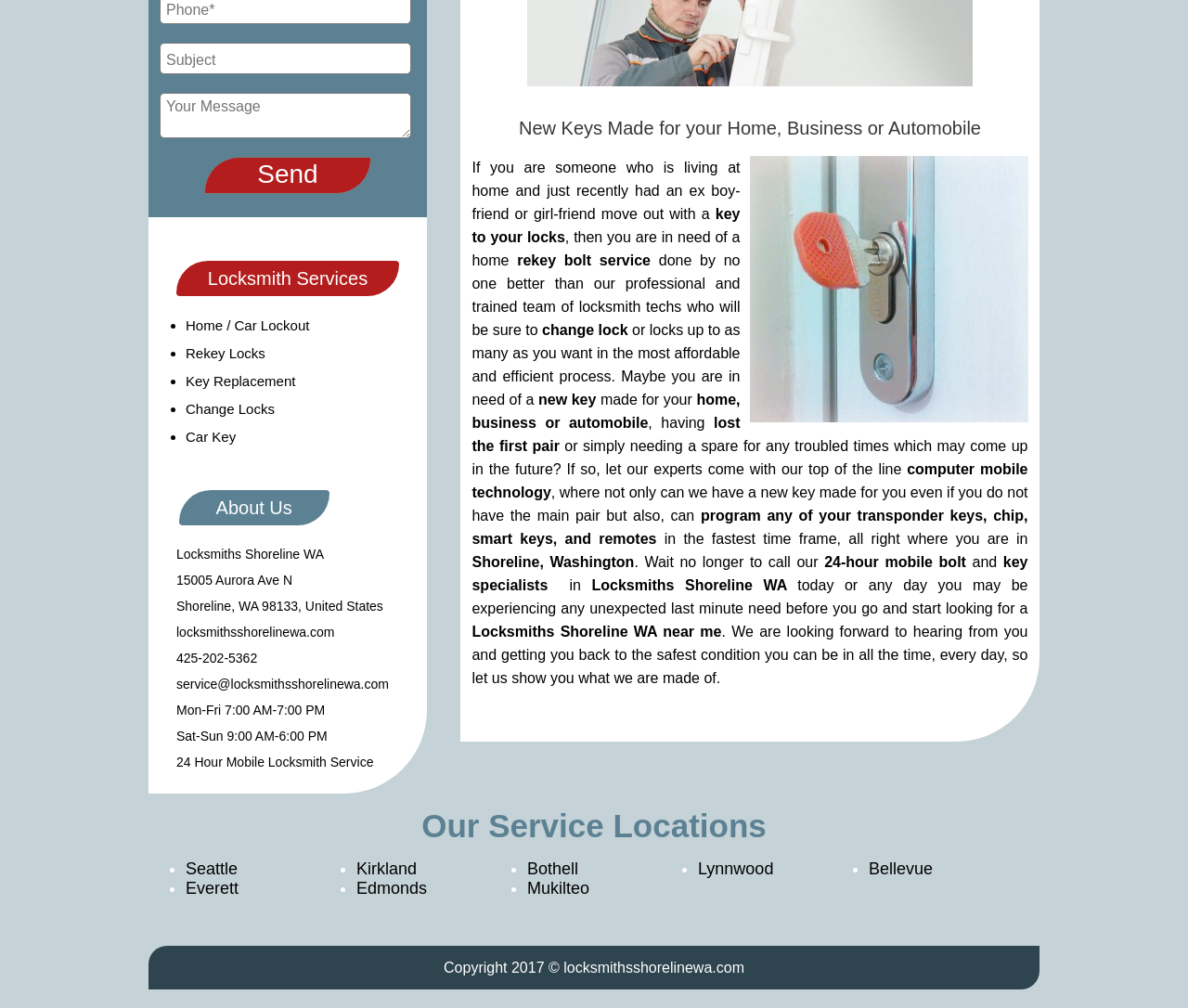Determine the bounding box coordinates of the clickable element necessary to fulfill the instruction: "Visit the homepage". Provide the coordinates as four float numbers within the 0 to 1 range, i.e., [left, top, right, bottom].

[0.156, 0.315, 0.26, 0.33]